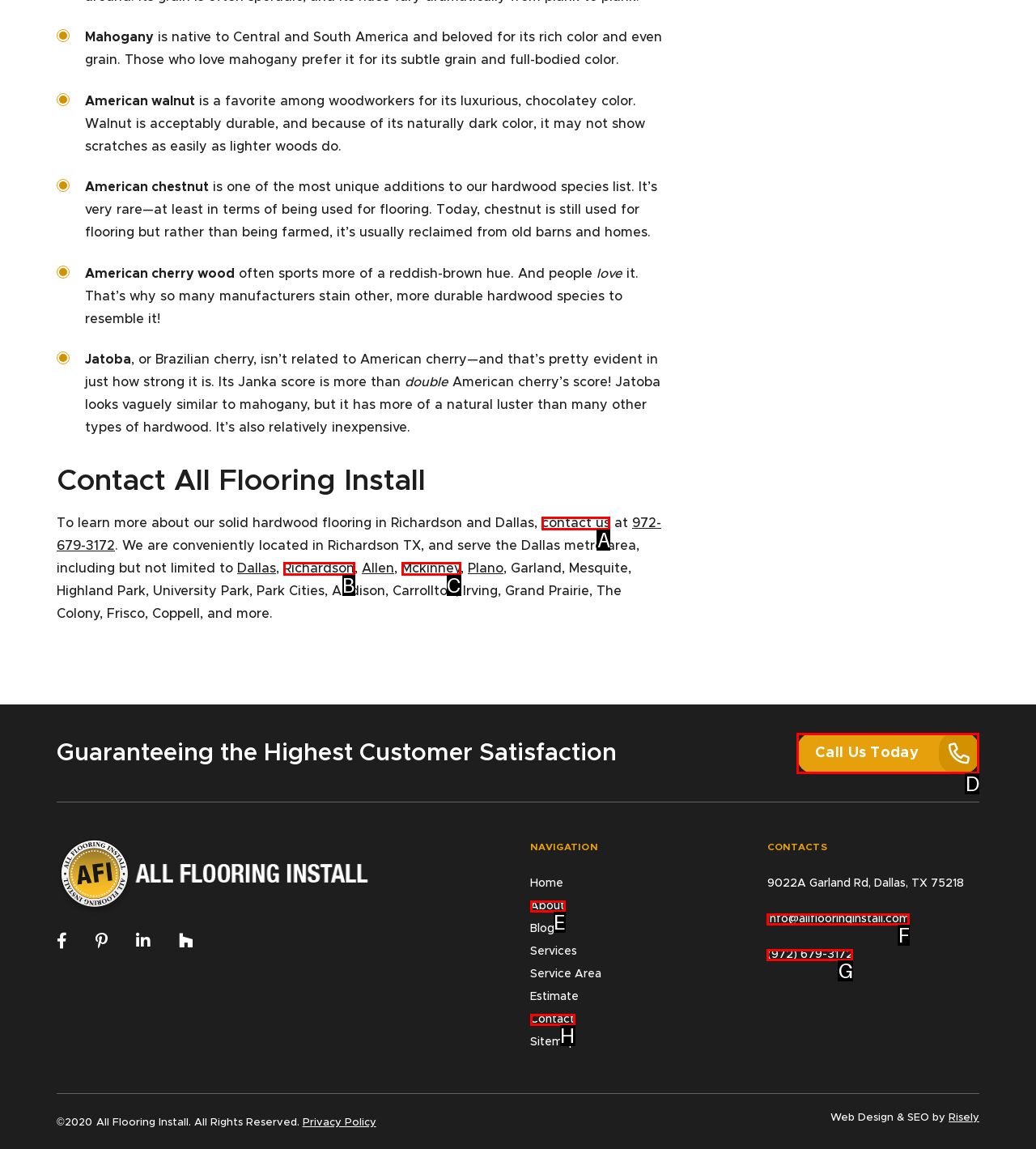Select the HTML element that should be clicked to accomplish the task: Learn more about solid hardwood flooring Reply with the corresponding letter of the option.

A